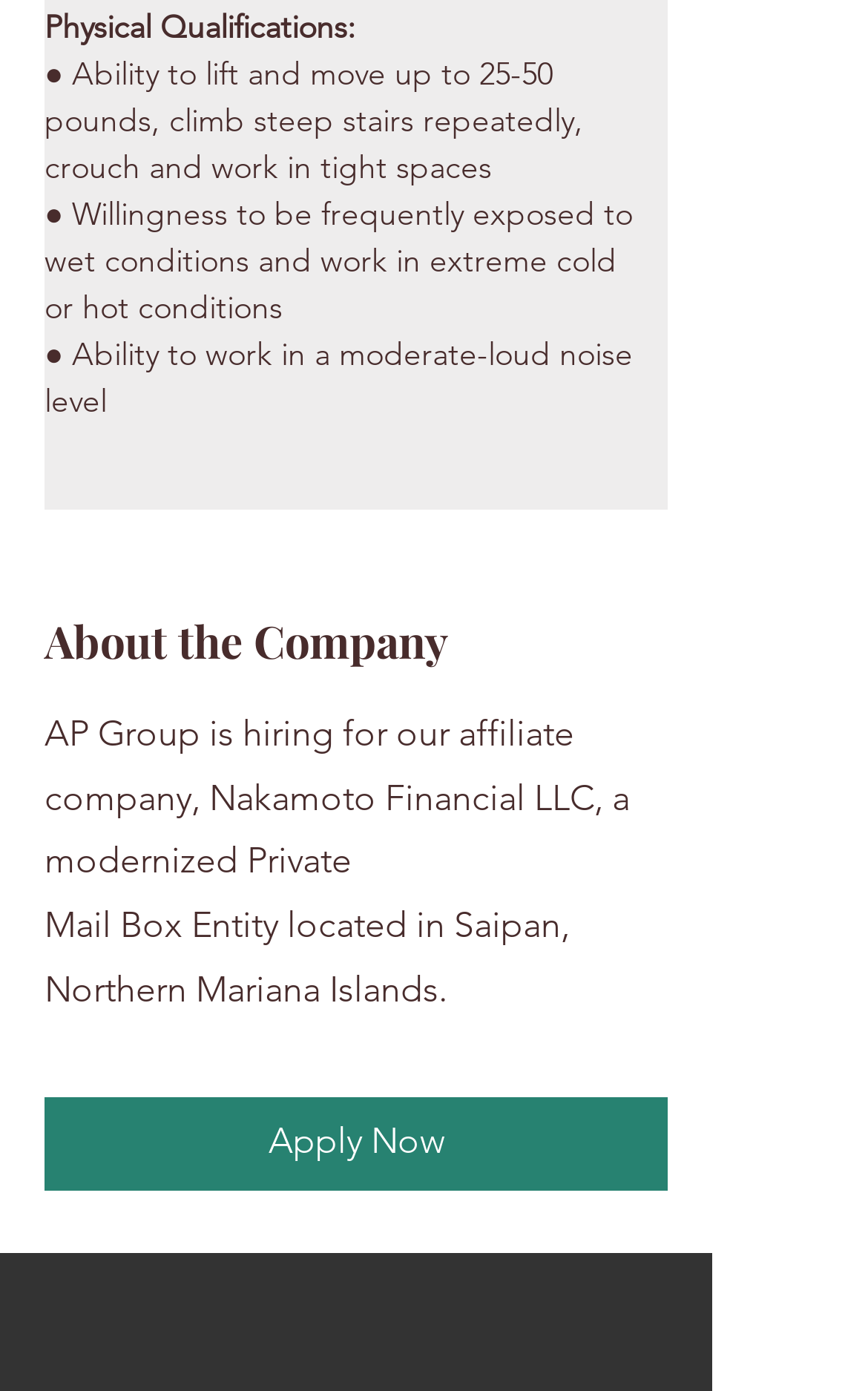Given the element description: "aria-label="Linkedin"", predict the bounding box coordinates of the UI element it refers to, using four float numbers between 0 and 1, i.e., [left, top, right, bottom].

[0.382, 0.932, 0.441, 0.969]